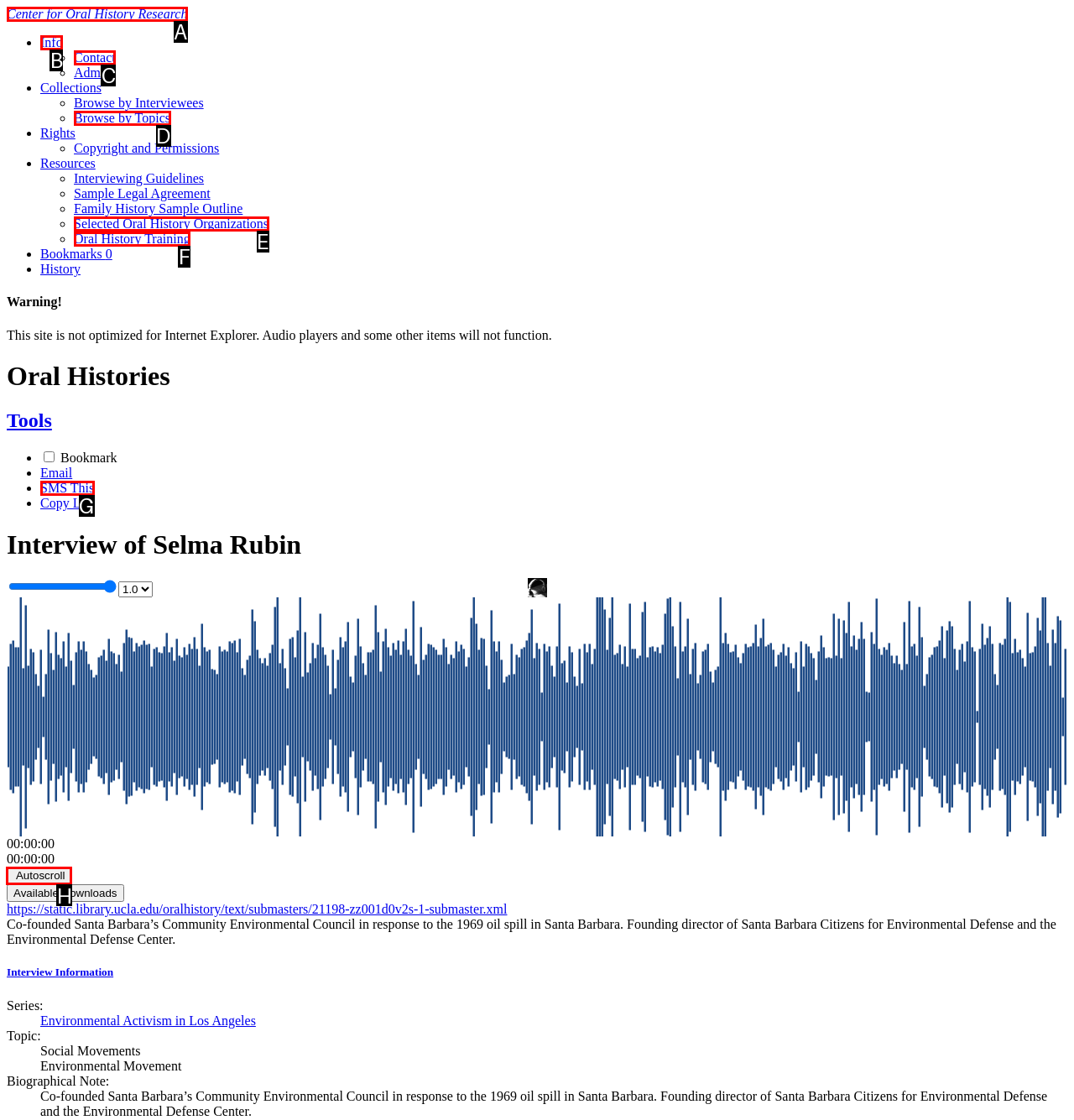Specify which UI element should be clicked to accomplish the task: Click on the 'Autoscroll' button. Answer with the letter of the correct choice.

H